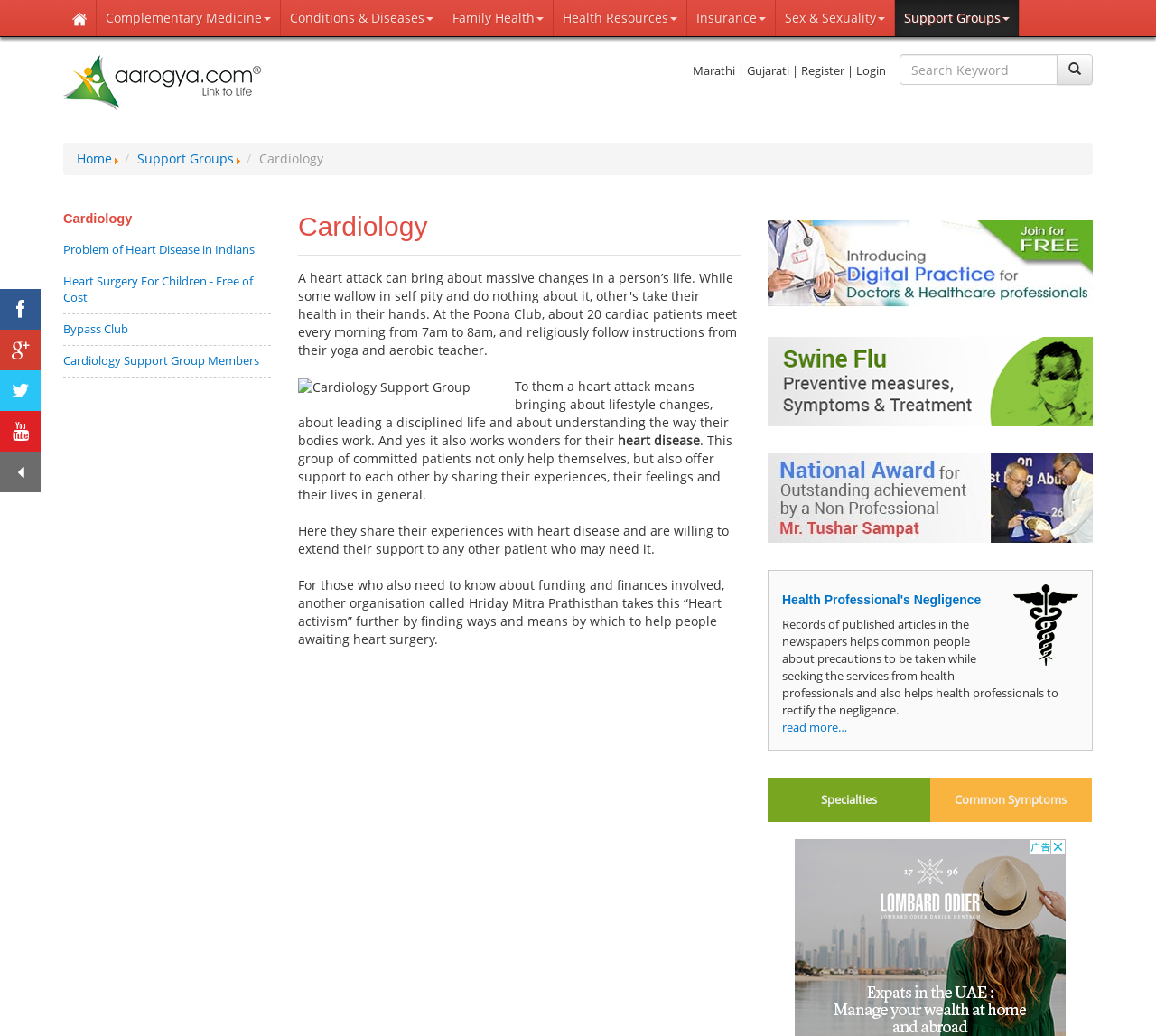Locate the bounding box coordinates of the clickable part needed for the task: "Learn about 'Problem of Heart Disease in Indians'".

[0.055, 0.234, 0.22, 0.249]